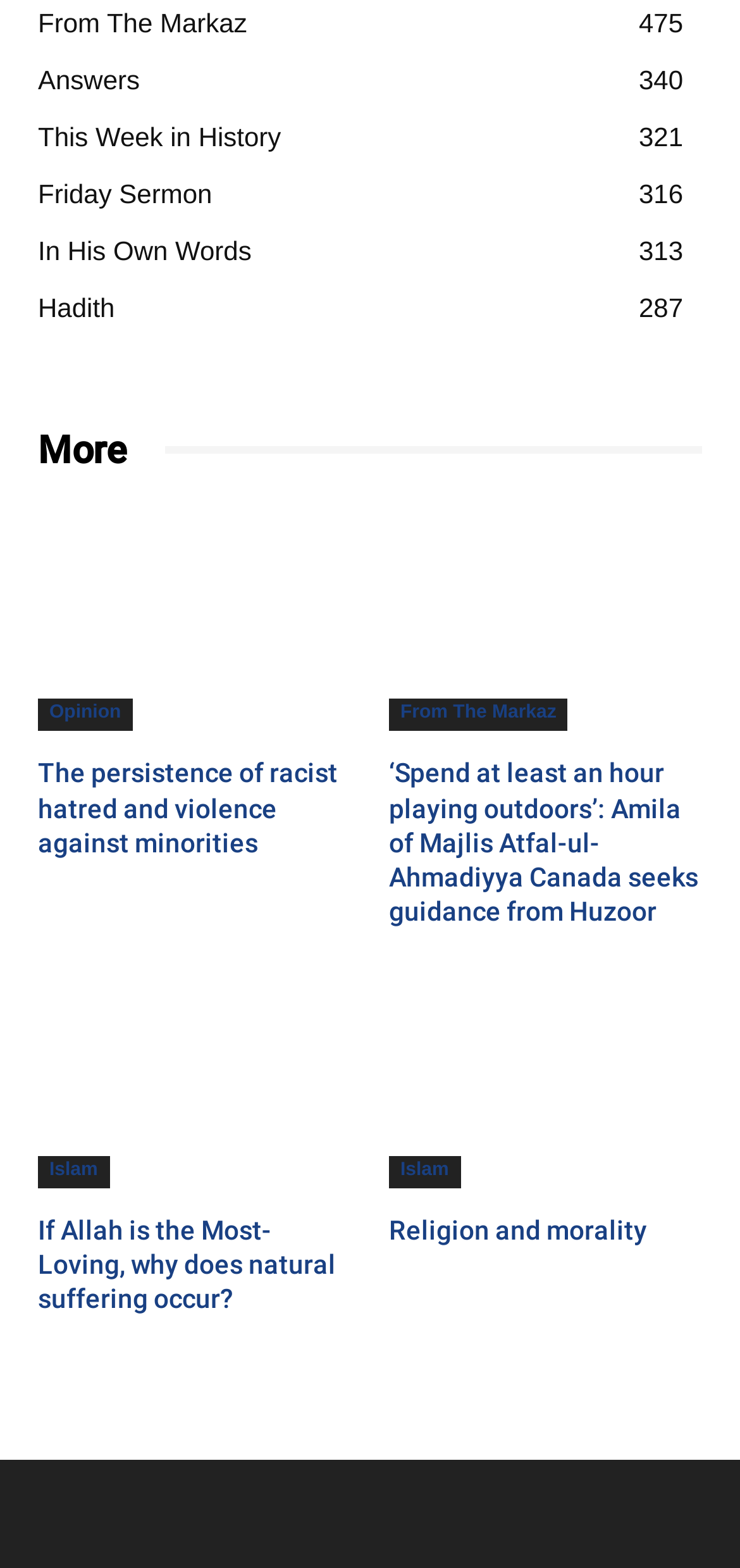Pinpoint the bounding box coordinates of the clickable area needed to execute the instruction: "Read 'The persistence of racist hatred and violence against minorities'". The coordinates should be specified as four float numbers between 0 and 1, i.e., [left, top, right, bottom].

[0.051, 0.327, 0.474, 0.467]